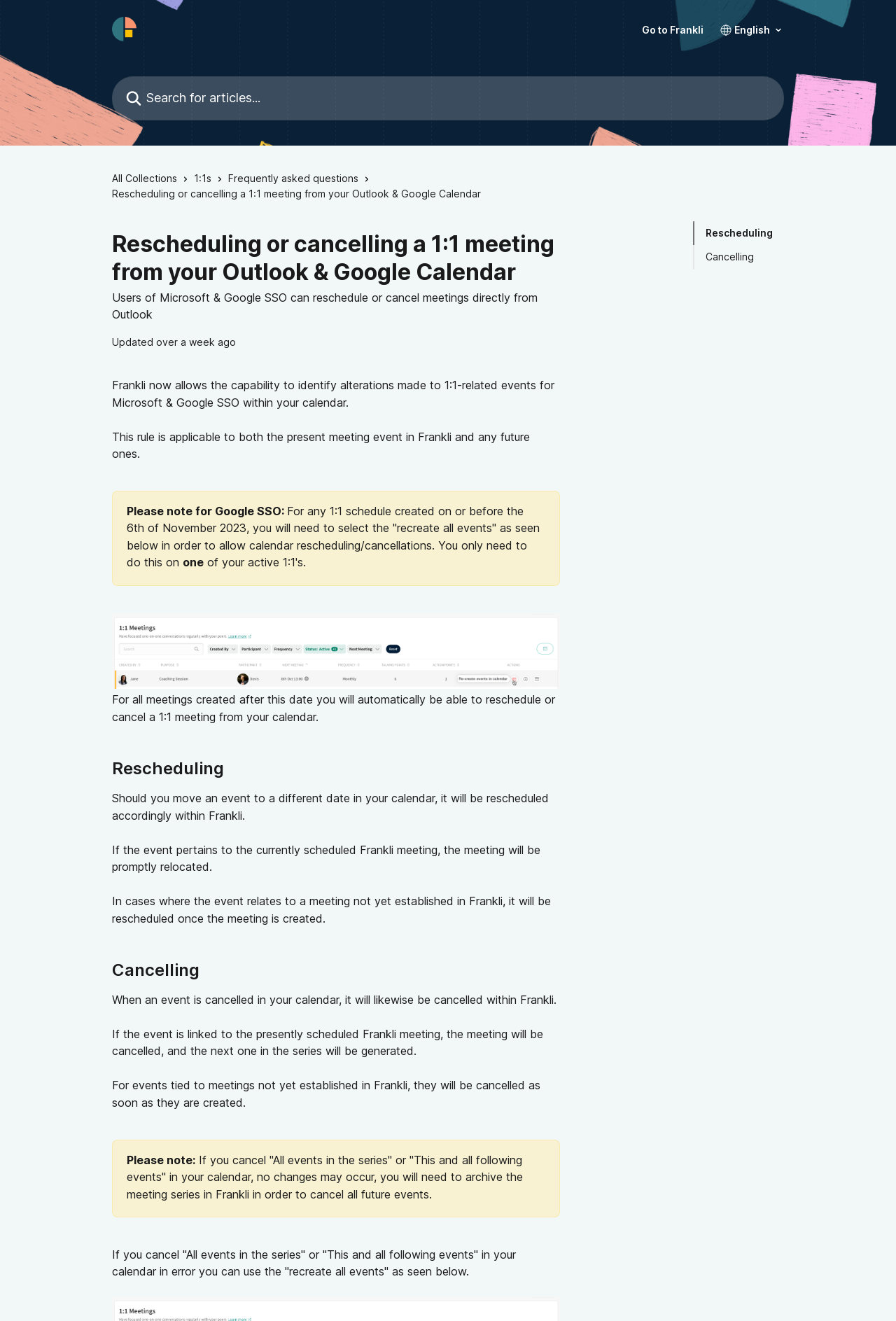Using details from the image, please answer the following question comprehensively:
What can users of Microsoft & Google SSO do directly from Outlook?

According to the webpage, users of Microsoft & Google SSO can reschedule or cancel meetings directly from Outlook, which is stated in the meta description and also mentioned in the webpage content.